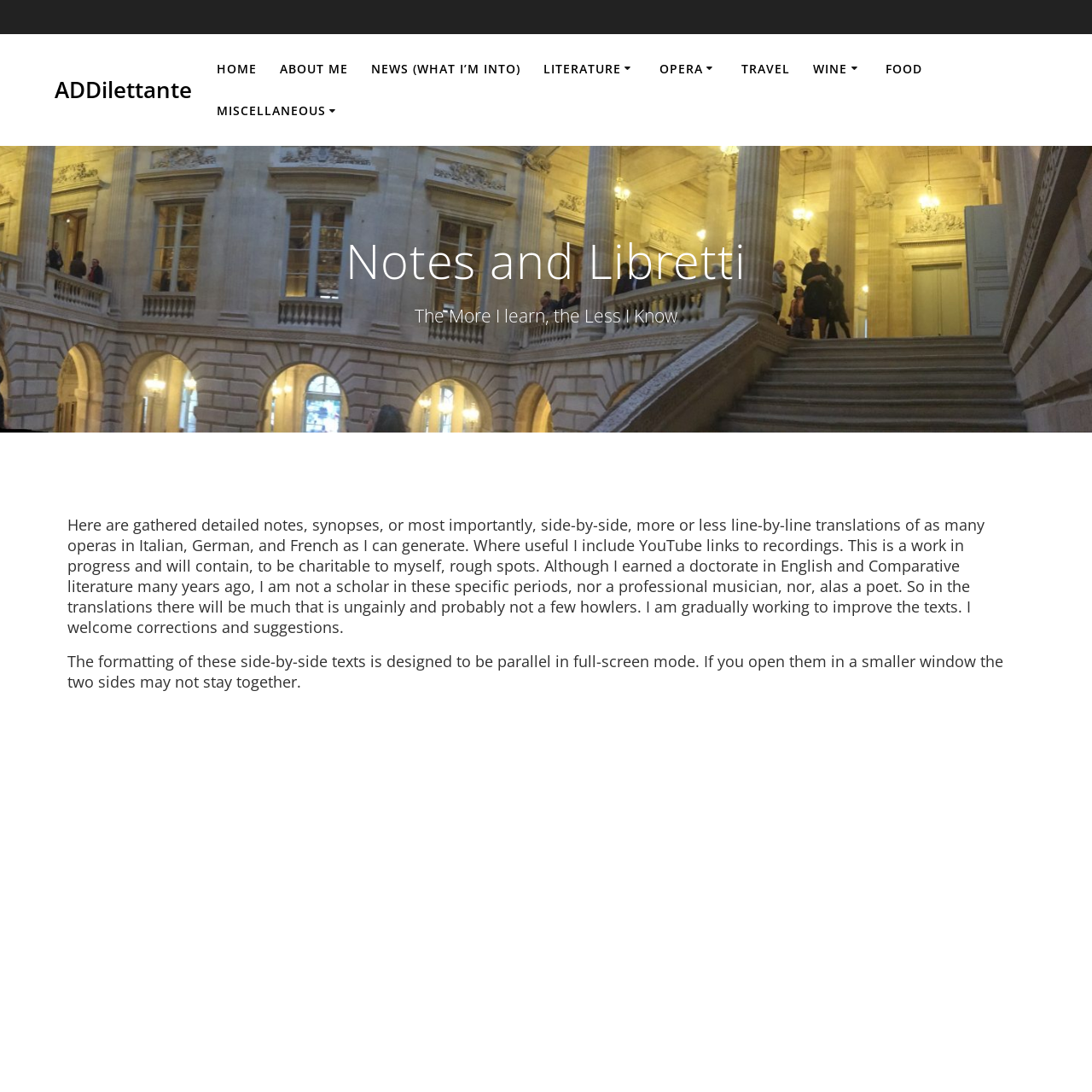Explain in detail what you observe on this webpage.

The webpage is titled "Notes and Libretti – ADDilettante" and appears to be a personal website or blog. At the top, there is a navigation menu with links to various sections, including "HOME", "ABOUT ME", "NEWS (WHAT I’M INTO)", "LITERATURE", "OPERA", "TRAVEL", "WINE", "FOOD", and "MISCELLANEOUS". 

Below the navigation menu, there is a heading "Notes and Libretti" followed by a quote "The More I learn, the Less I Know". 

The main content of the webpage is a lengthy paragraph that explains the purpose of the website. It appears to be a collection of notes, synopses, and translations of operas in Italian, German, and French. The author mentions that the website is a work in progress and may contain errors, and welcomes corrections and suggestions.

On the right side of the webpage, there are several links to specific topics, including "My Ariosto Project", "General Topics", "Bellini", "Berlioz", "Donizetti", "Gounod", "Massenet", "Rossini", "Verdi", "Wagner", and "Weber". These links are organized in a vertical list, with some of them having sub-links or icons. 

Additionally, there are links to "Tastings and Presentations" under "WINE" and "Baseball for Aliens" under "MISCELLANEOUS".